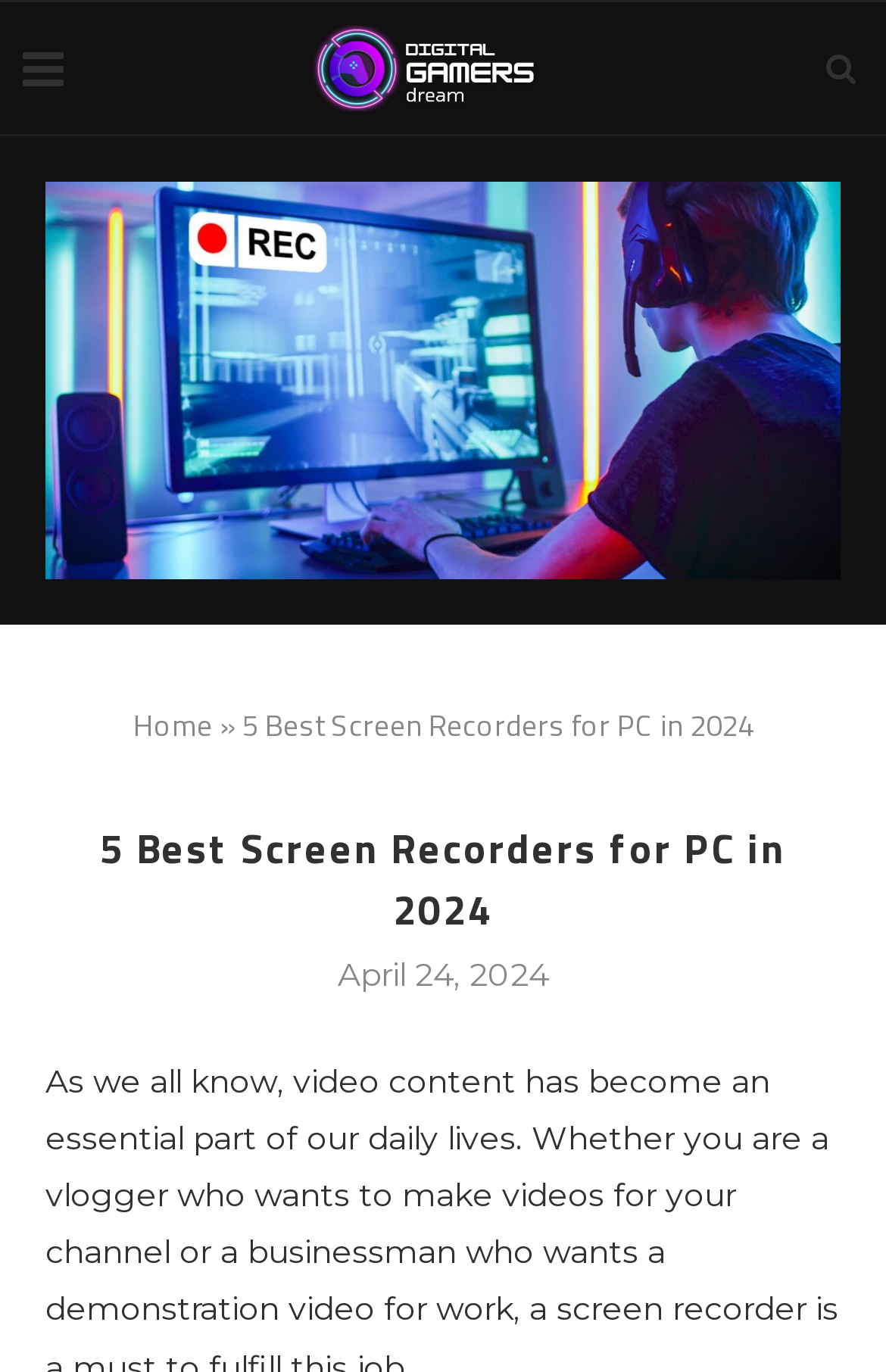Please analyze the image and provide a thorough answer to the question:
Is there a home page on the website?

The link element with the text 'Home' suggests that there is a home page on the website.